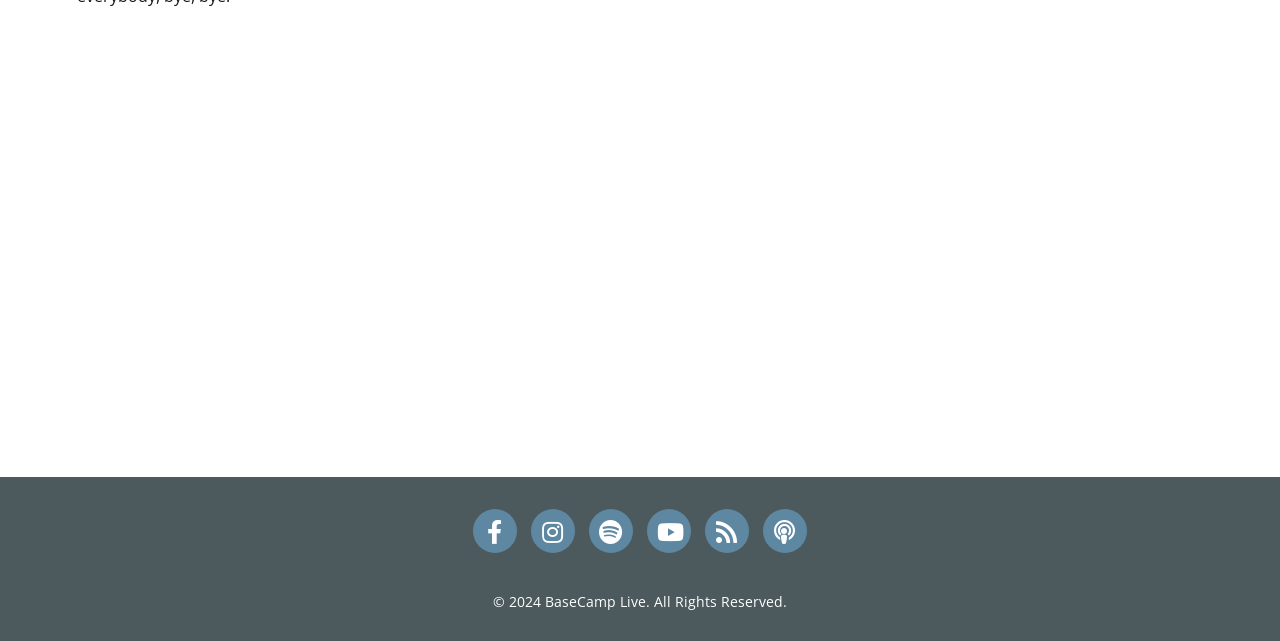Determine the bounding box coordinates of the target area to click to execute the following instruction: "Explore the topic of Rhetoric."

[0.485, 0.369, 0.549, 0.413]